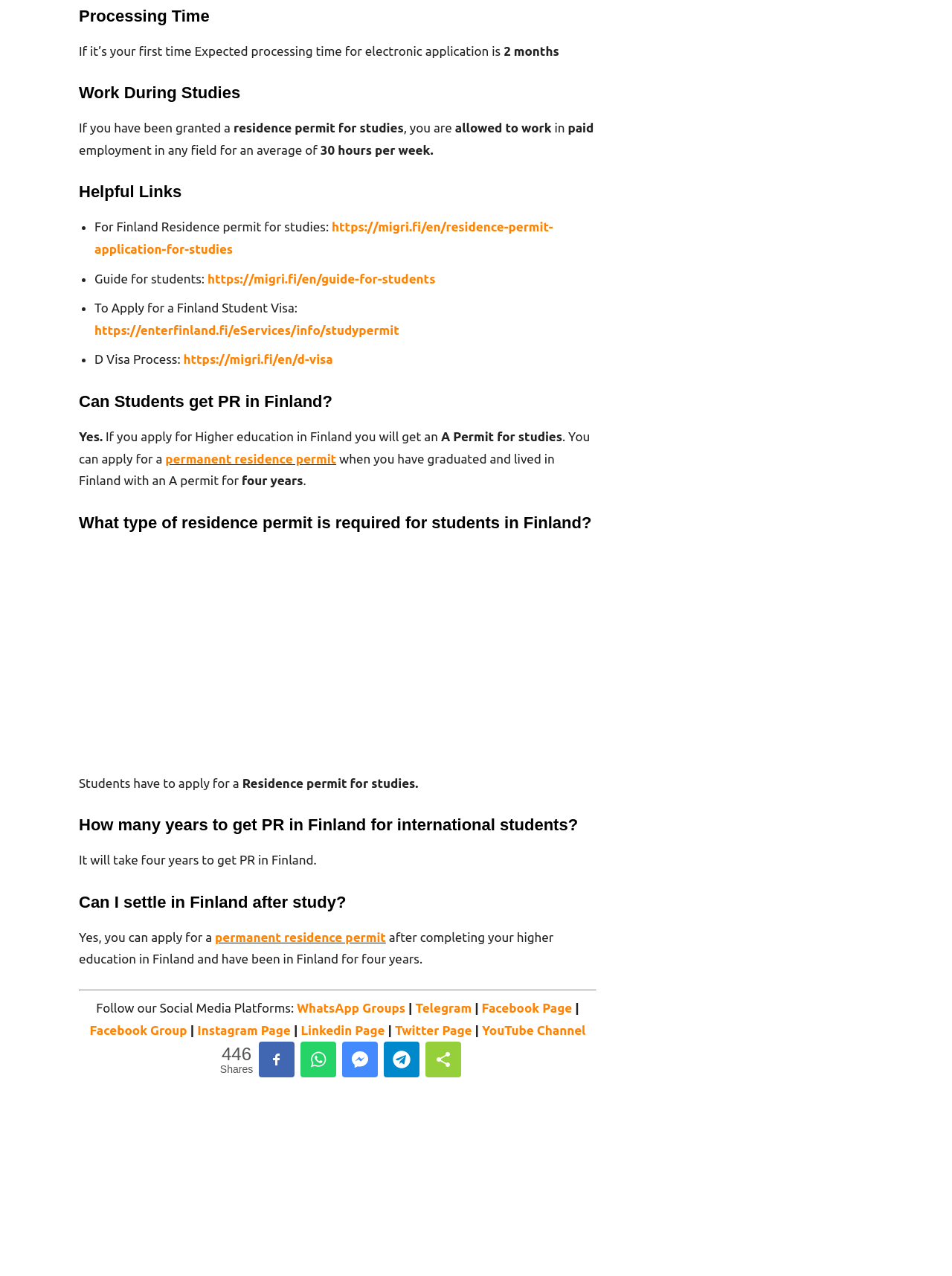What is the expected processing time for electronic application?
Refer to the image and respond with a one-word or short-phrase answer.

2 months